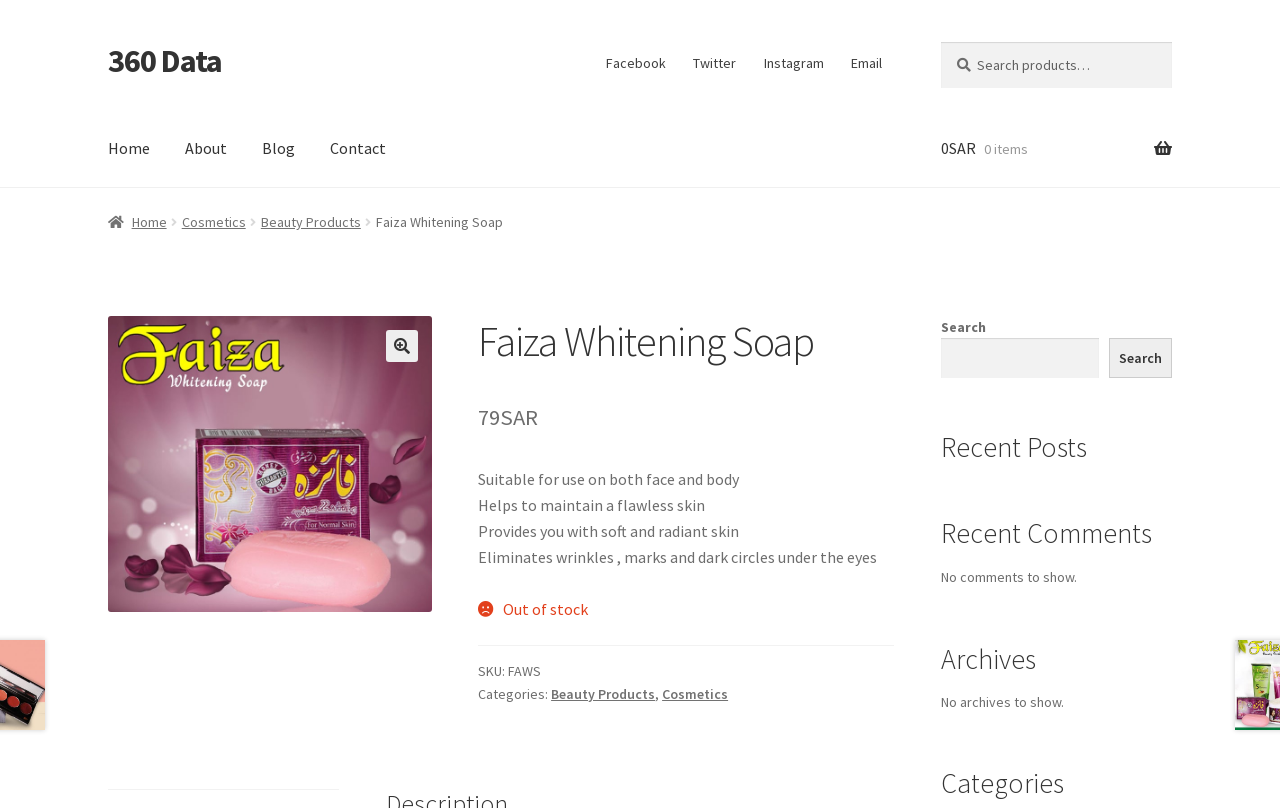What is the name of the product?
Respond with a short answer, either a single word or a phrase, based on the image.

Faiza Whitening Soap